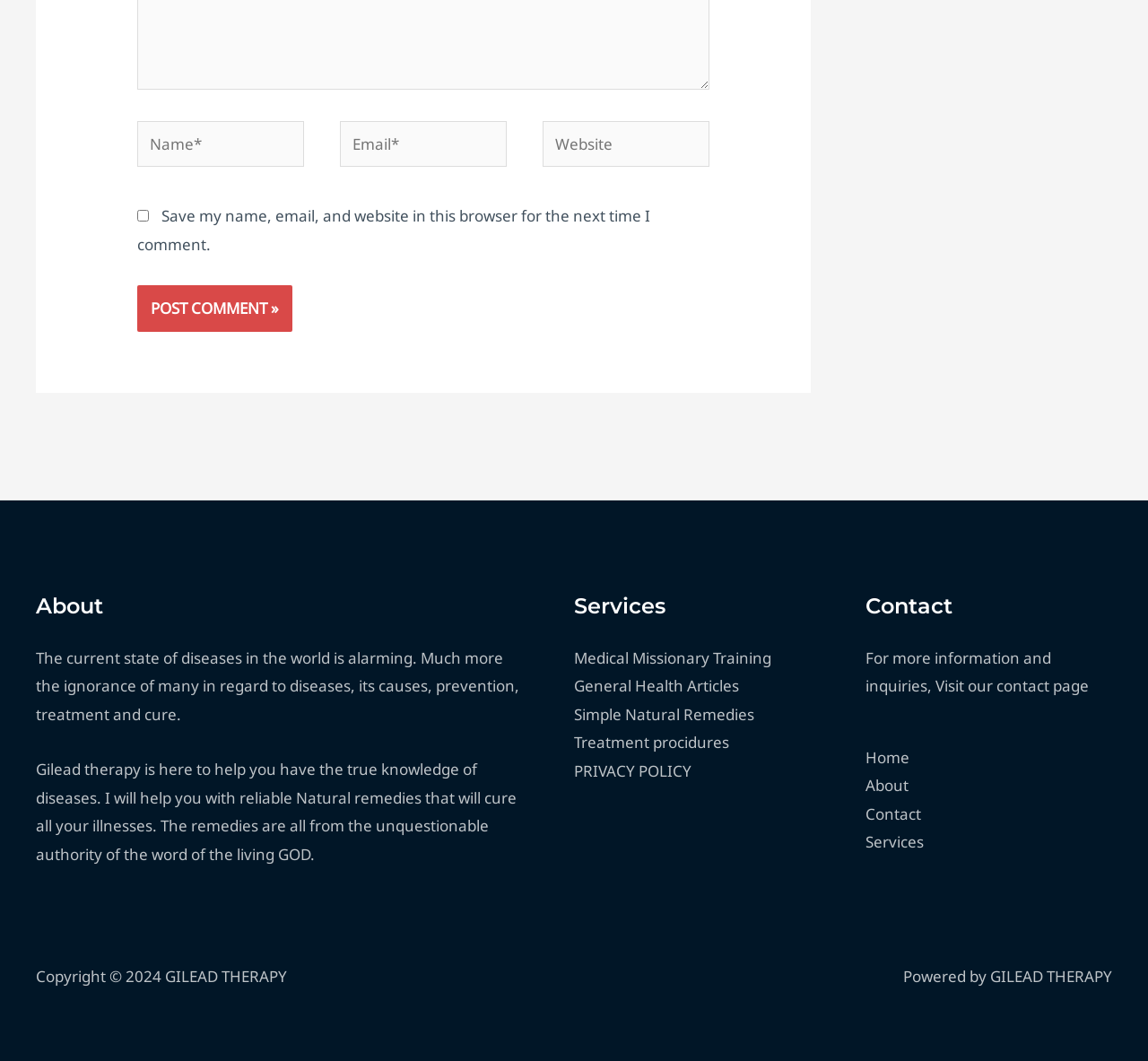Pinpoint the bounding box coordinates of the area that must be clicked to complete this instruction: "Click the Post Comment button".

[0.12, 0.269, 0.255, 0.313]